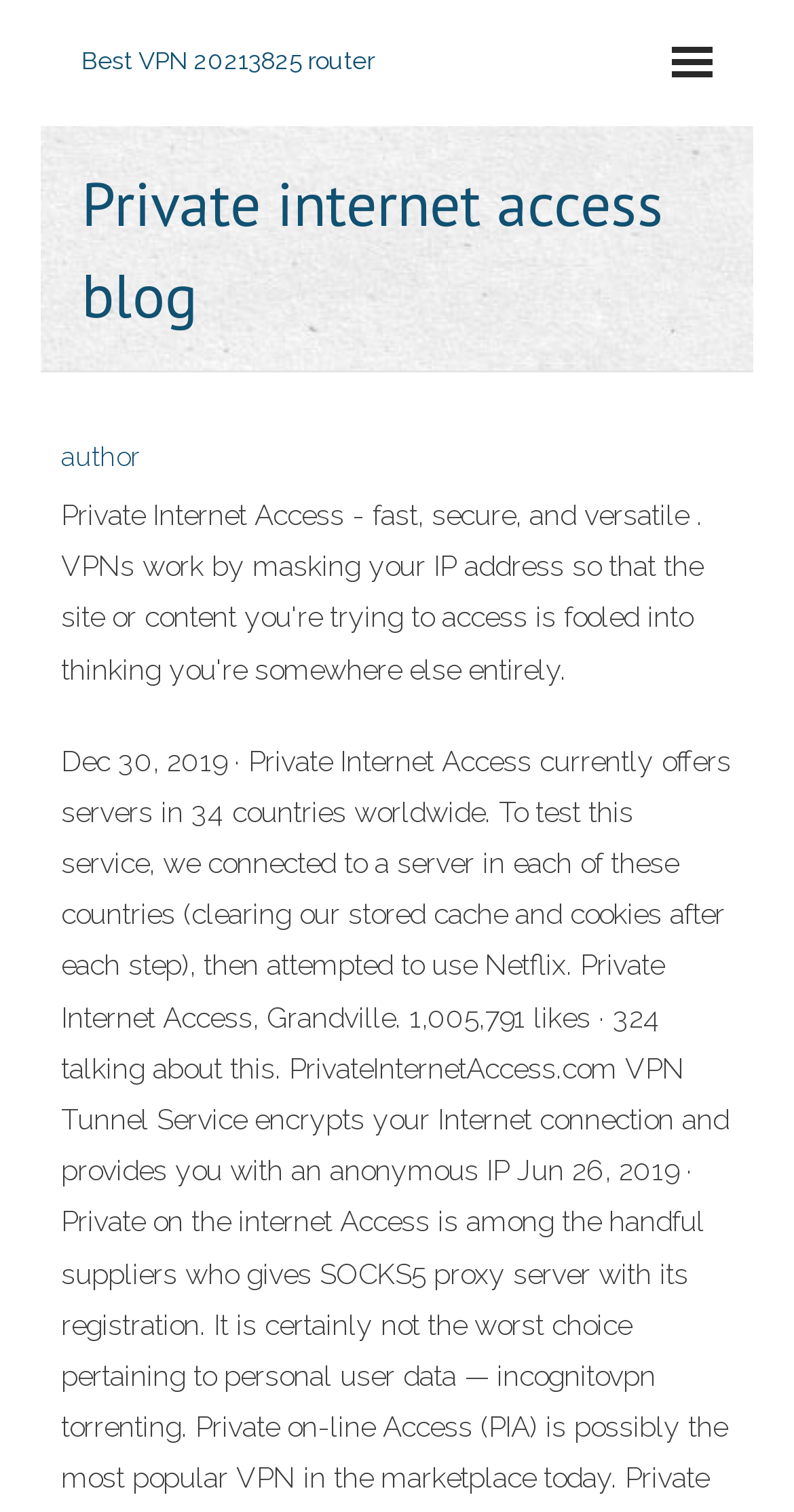Please find and provide the title of the webpage.

Private internet access blog